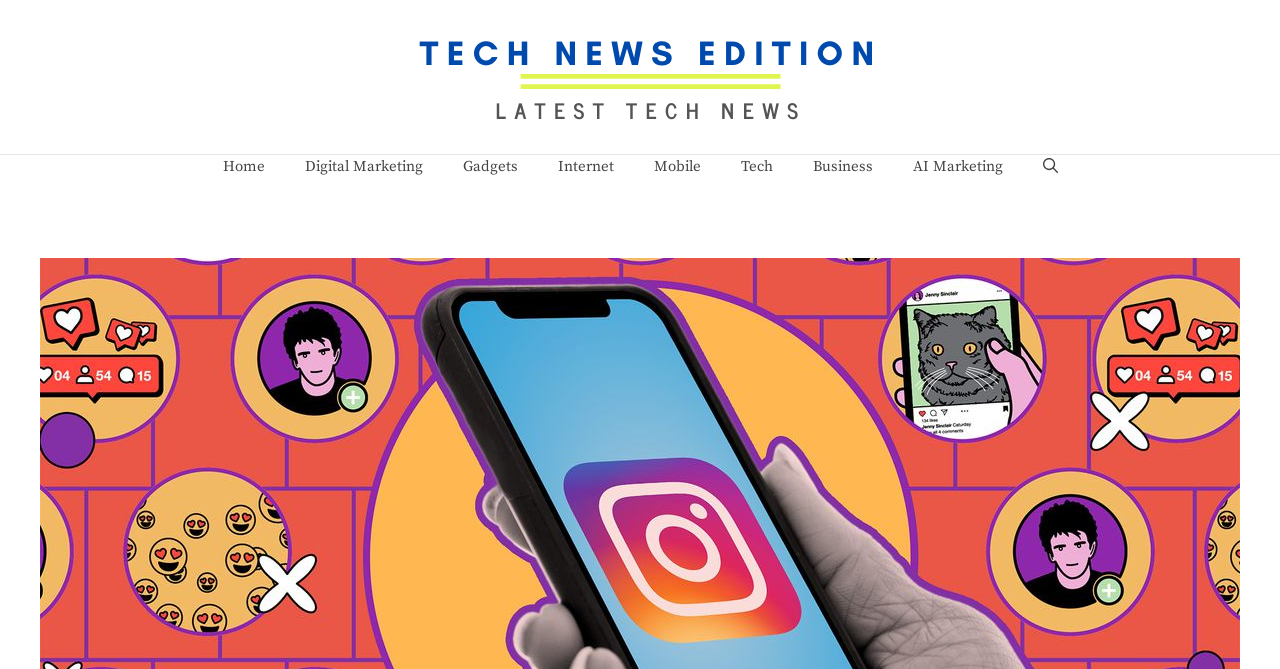Generate the text content of the main headline of the webpage.

Find out how to nonetheless of us on Instagram